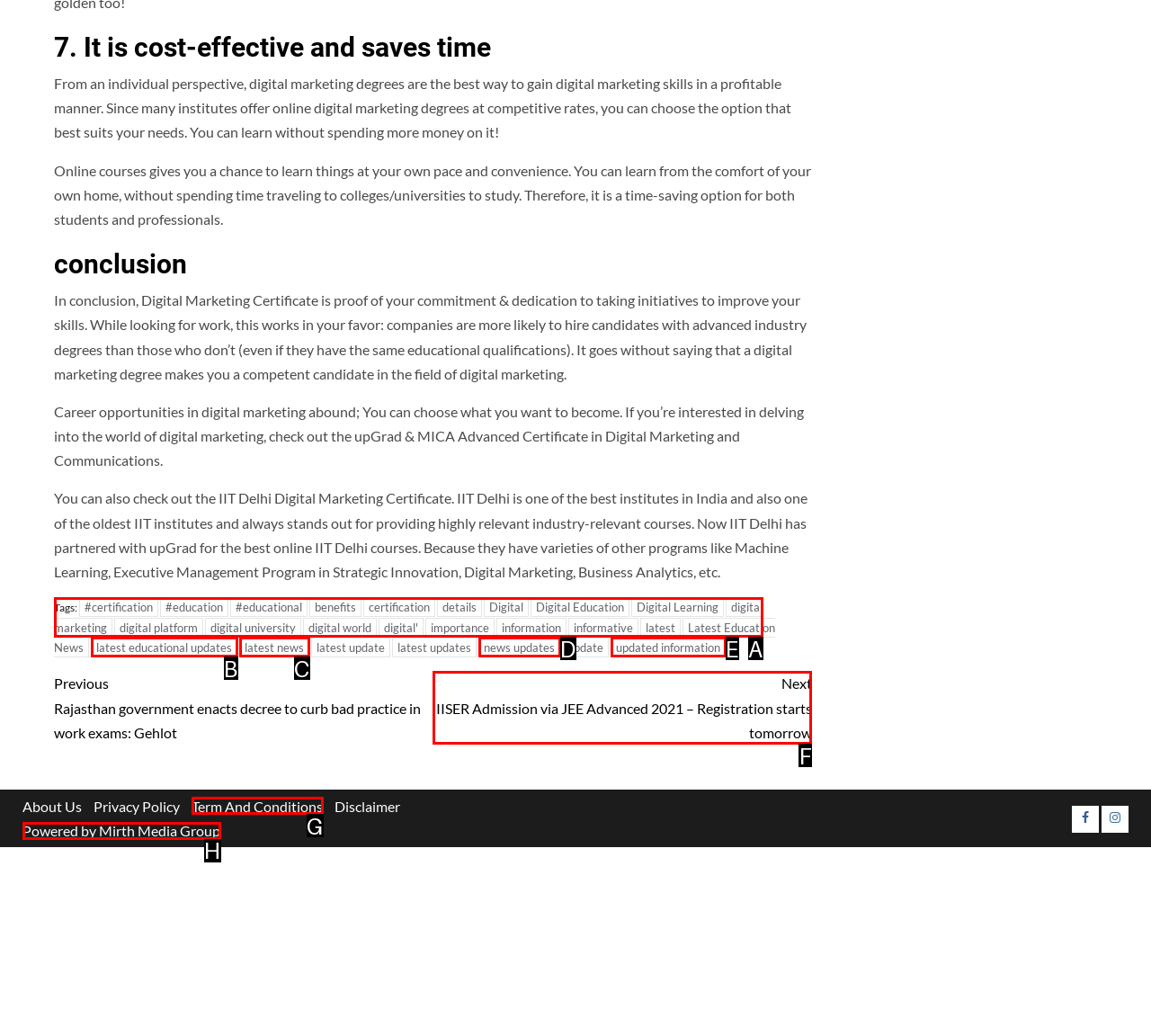Pick the option that best fits the description: digital marketing. Reply with the letter of the matching option directly.

A